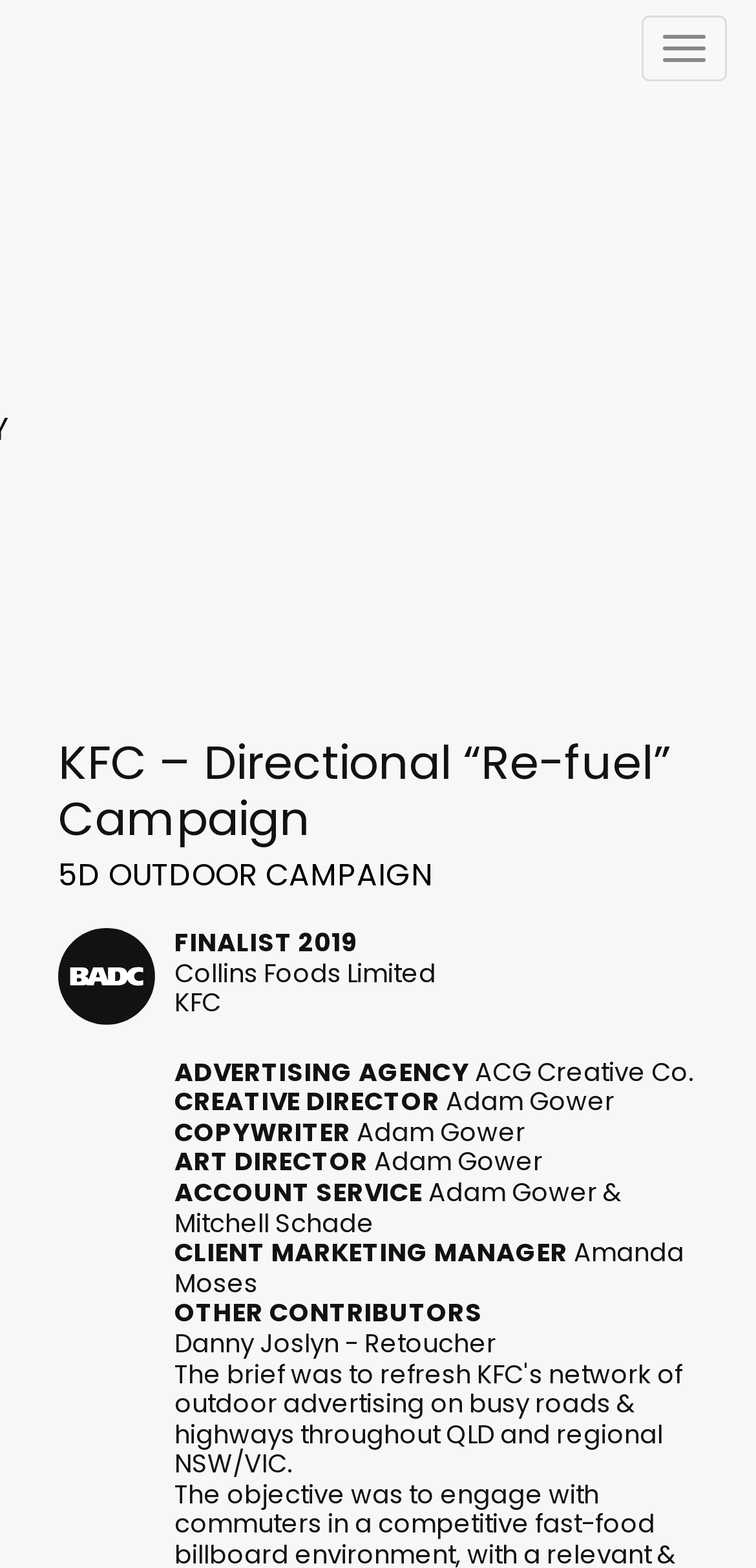Given the content of the image, can you provide a detailed answer to the question?
Who is the client marketing manager?

The client marketing manager is Amanda Moses, which is mentioned in the StaticText 'CLIENT MARKETING MANAGER' and 'Amanda Moses'.